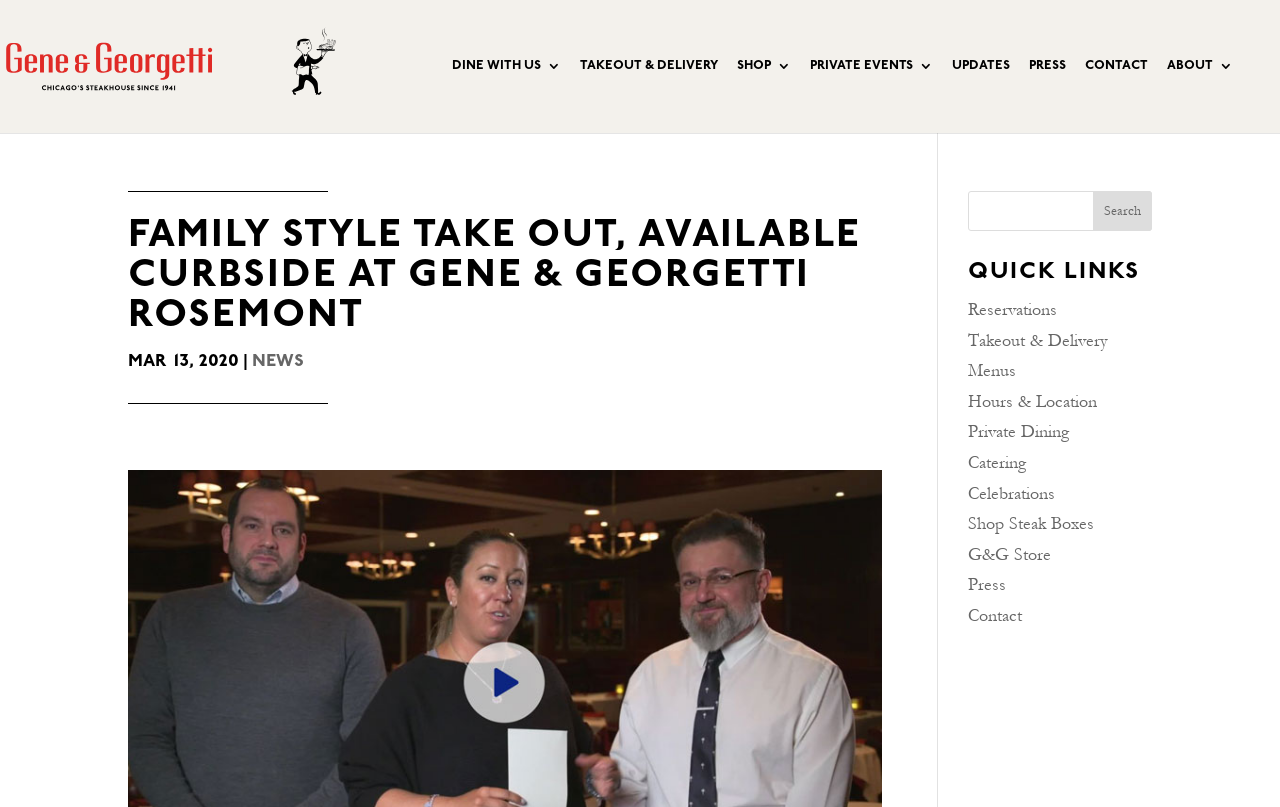What is the name of the restaurant?
Provide an in-depth answer to the question, covering all aspects.

I found a link element with the text 'Gene And Georgetti', which is likely the name of the restaurant.